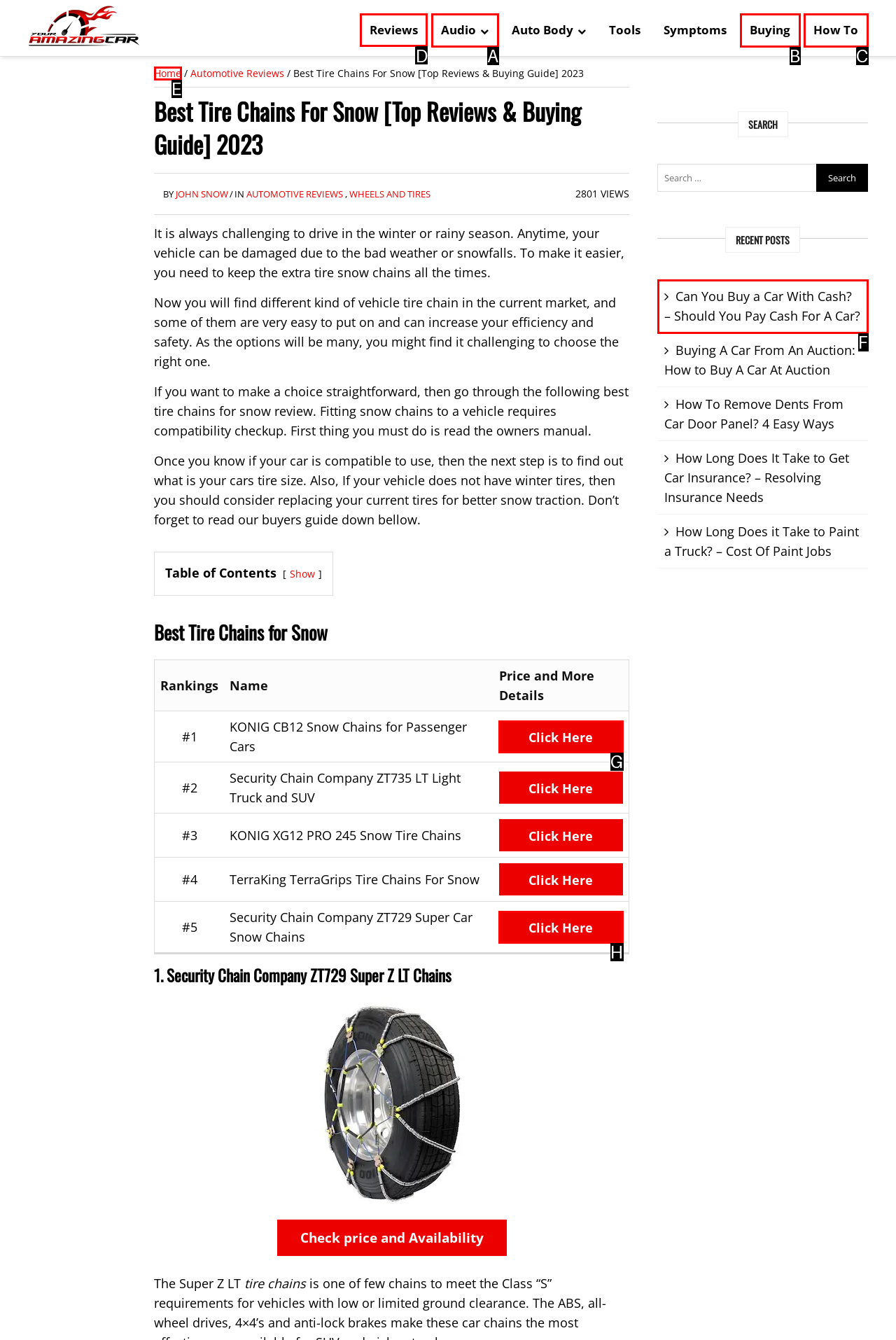Which lettered option should be clicked to perform the following task: Click on the 'Reviews' link
Respond with the letter of the appropriate option.

D